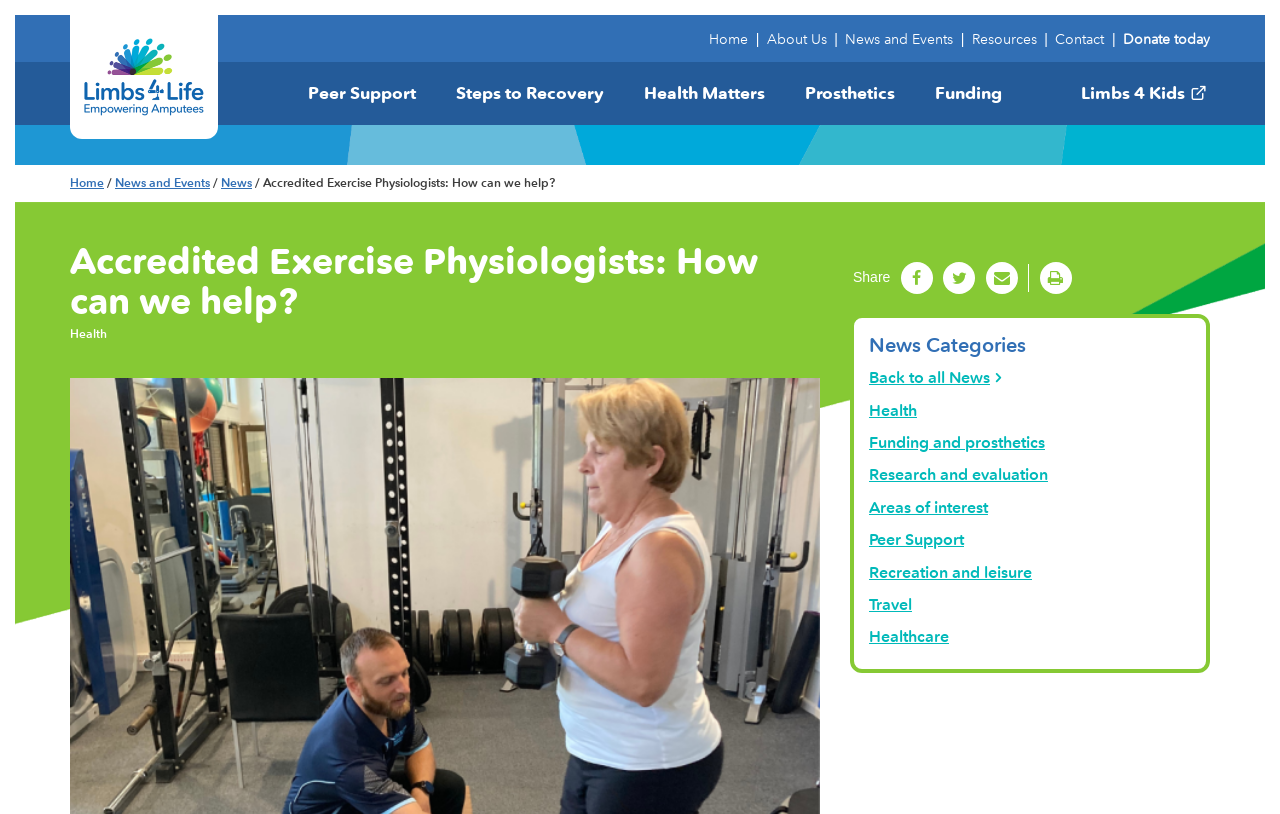What are the main categories of news?
Please ensure your answer is as detailed and informative as possible.

The main categories of news are listed below the 'News Categories' heading, which includes 'Health', 'Funding and prosthetics', 'Research and evaluation', and others.